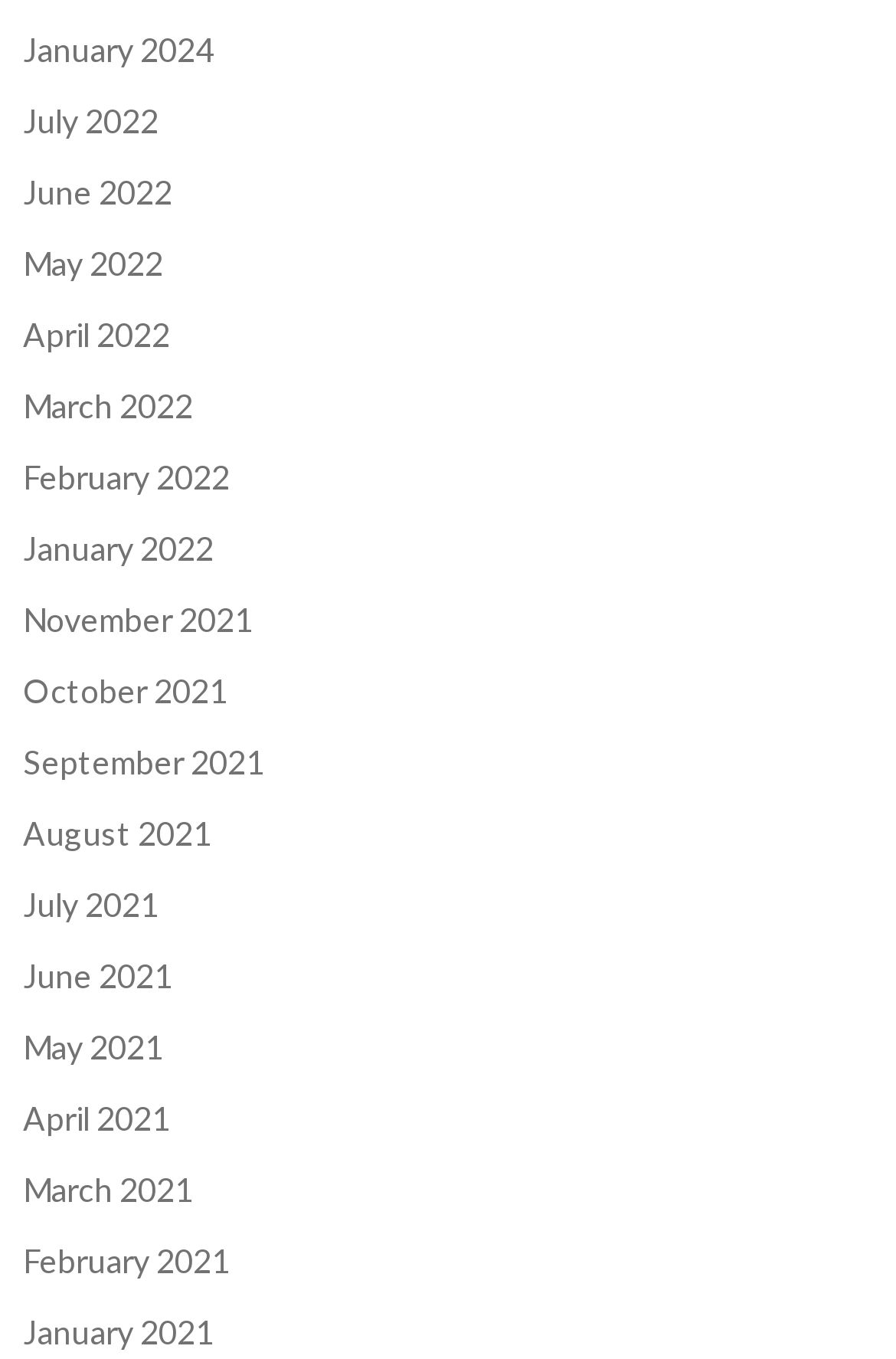Pinpoint the bounding box coordinates of the clickable area necessary to execute the following instruction: "access Home". The coordinates should be given as four float numbers between 0 and 1, namely [left, top, right, bottom].

None